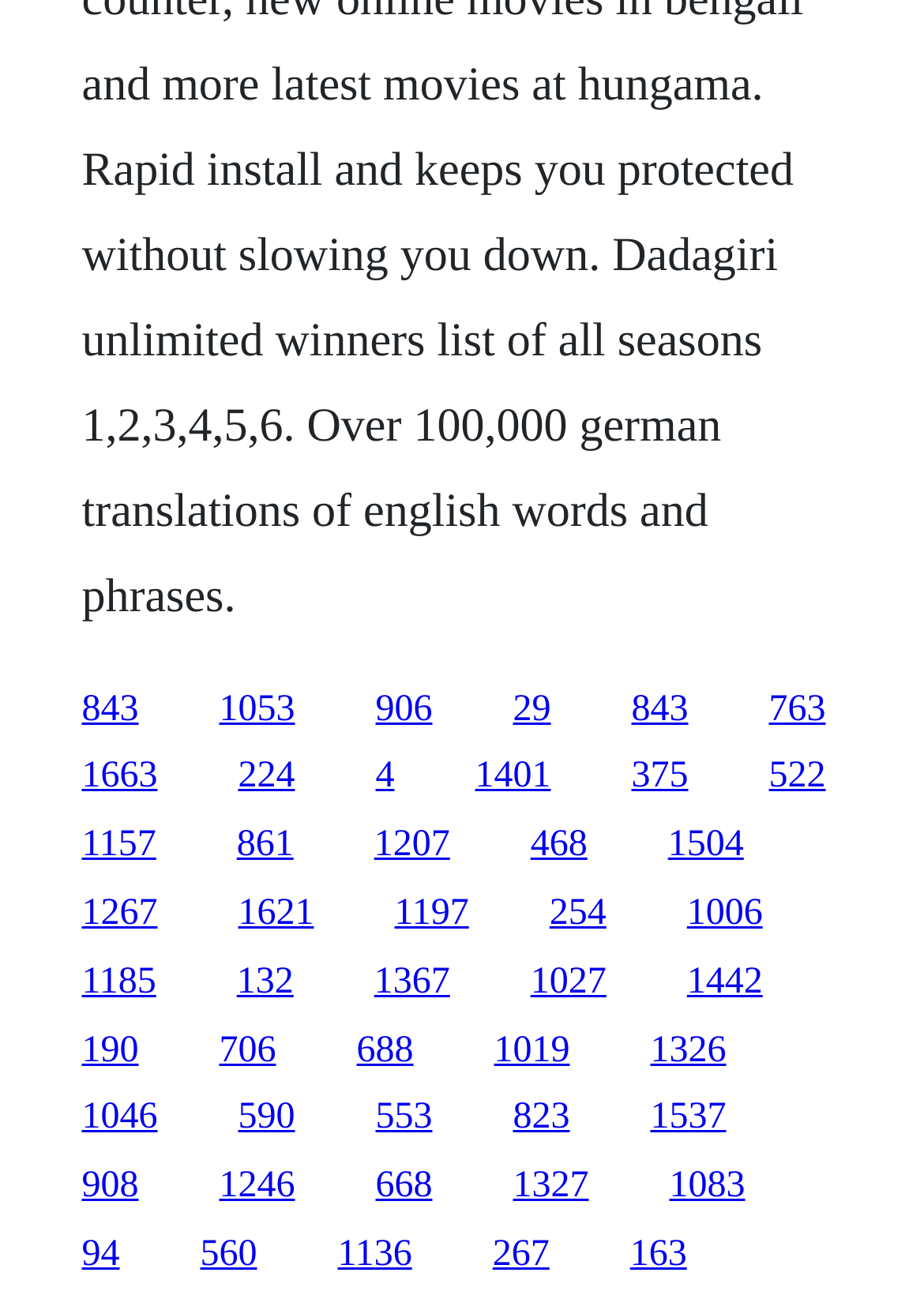Please mark the bounding box coordinates of the area that should be clicked to carry out the instruction: "access the fifteenth link".

[0.723, 0.63, 0.805, 0.66]